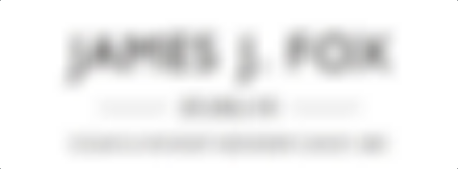Where is the establishment located?
Can you provide a detailed and comprehensive answer to the question?

The inclusion of the location 'Dublin' in the logo emphasizes its significance in the community, indicating that the establishment is based in Dublin.